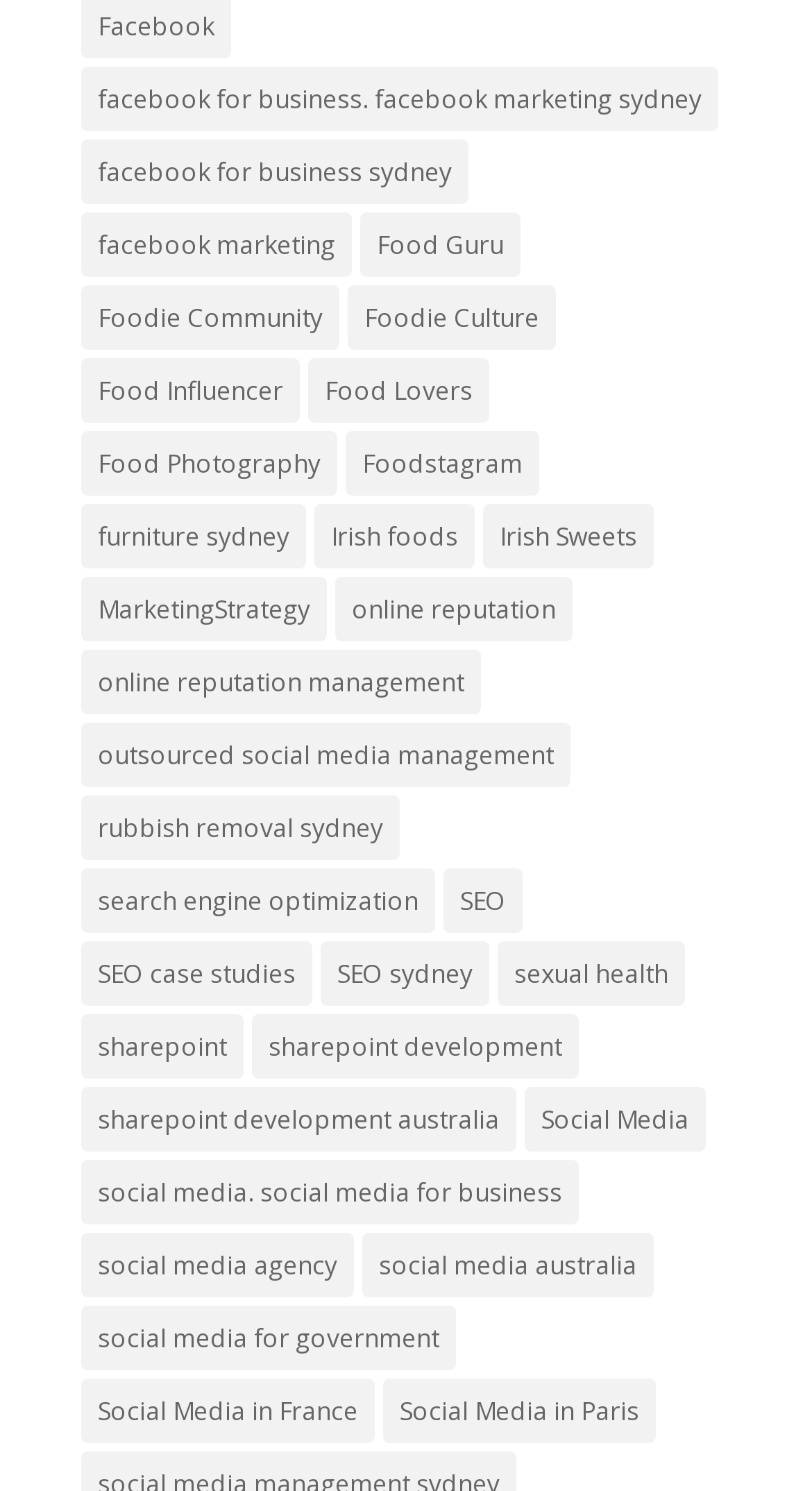What is the topic of the link at the bottom right corner?
Analyze the image and provide a thorough answer to the question.

I looked at the bounding box coordinates of the links and found that the link at the bottom right corner has a y2 value of 0.968, which is the largest among all links. The text of this link is 'Social Media in Paris'.